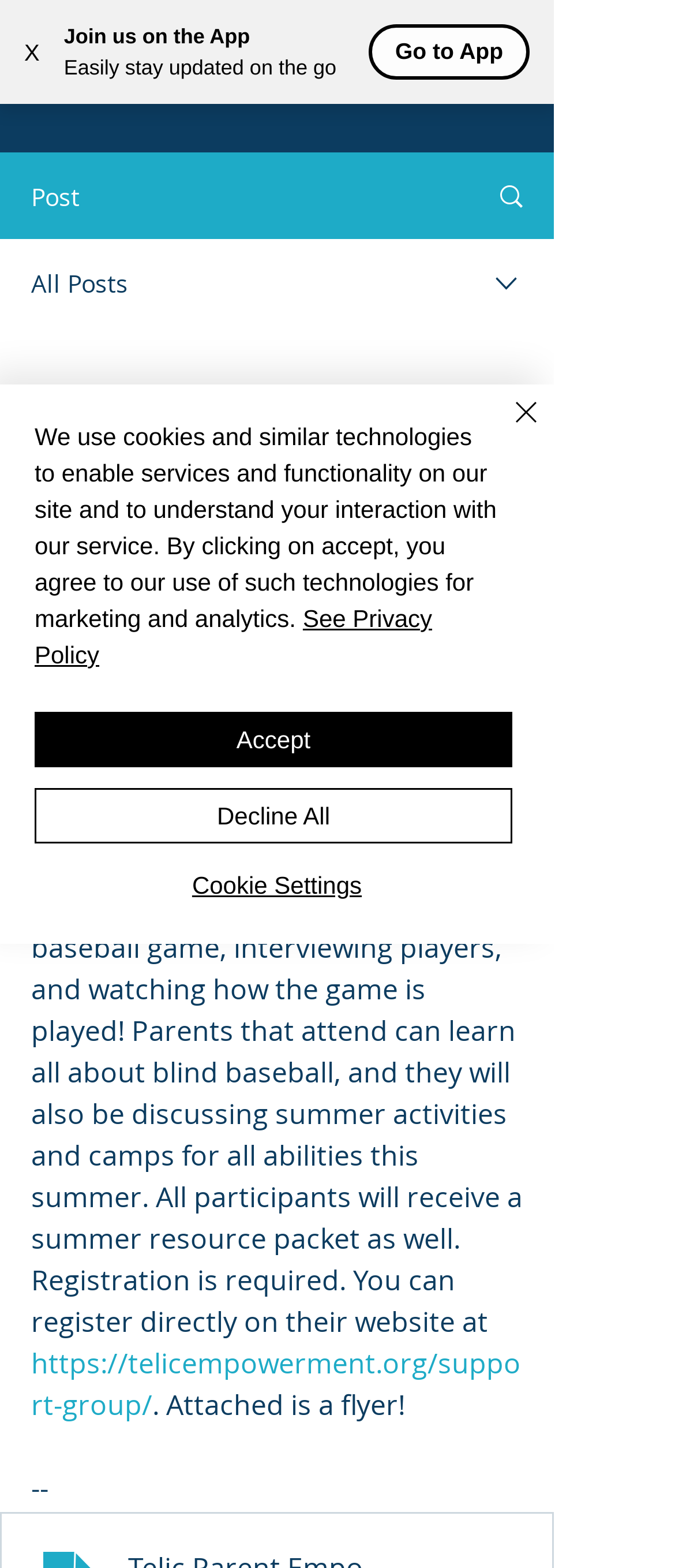What time is the virtual support group scheduled for?
Please provide a single word or phrase as your answer based on the image.

11 am